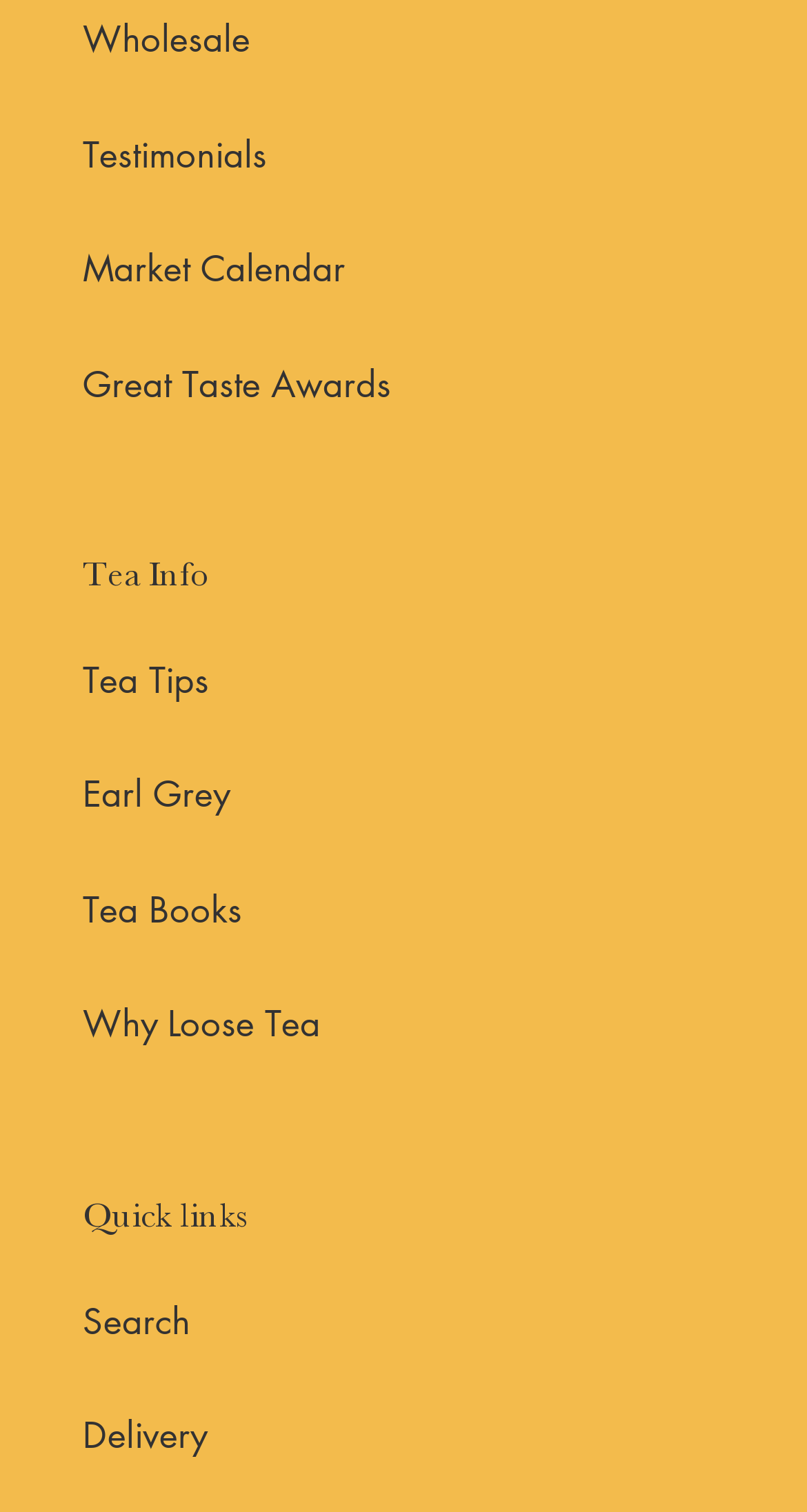Provide a brief response in the form of a single word or phrase:
What is the first link on the webpage?

Wholesale